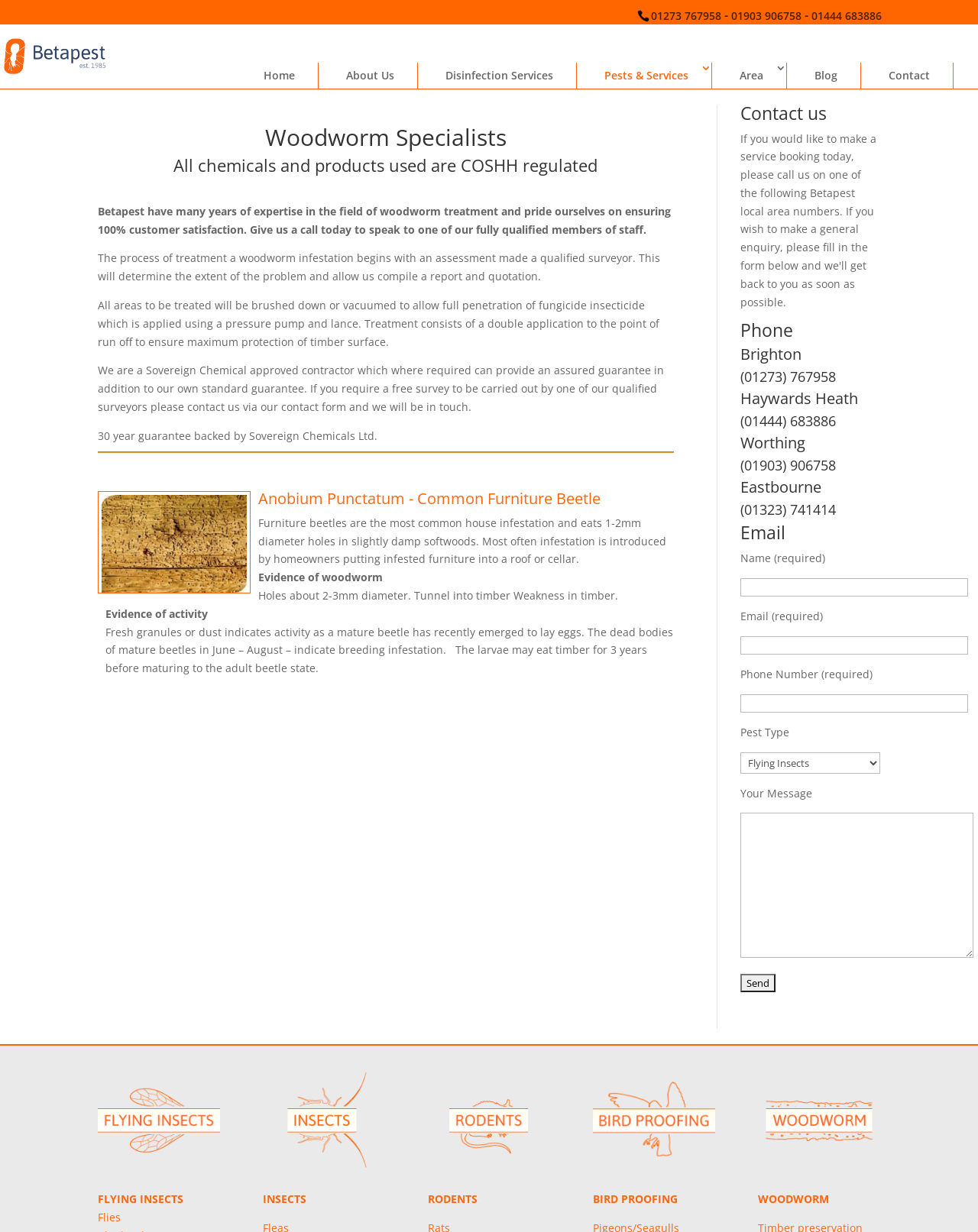Find and specify the bounding box coordinates that correspond to the clickable region for the instruction: "Read about 'Anobium Punctatum - Common Furniture Beetle'".

[0.108, 0.399, 0.689, 0.417]